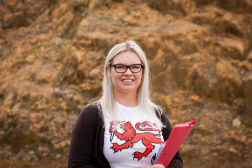What is the woman holding in her right hand?
Observe the image and answer the question with a one-word or short phrase response.

A red binder